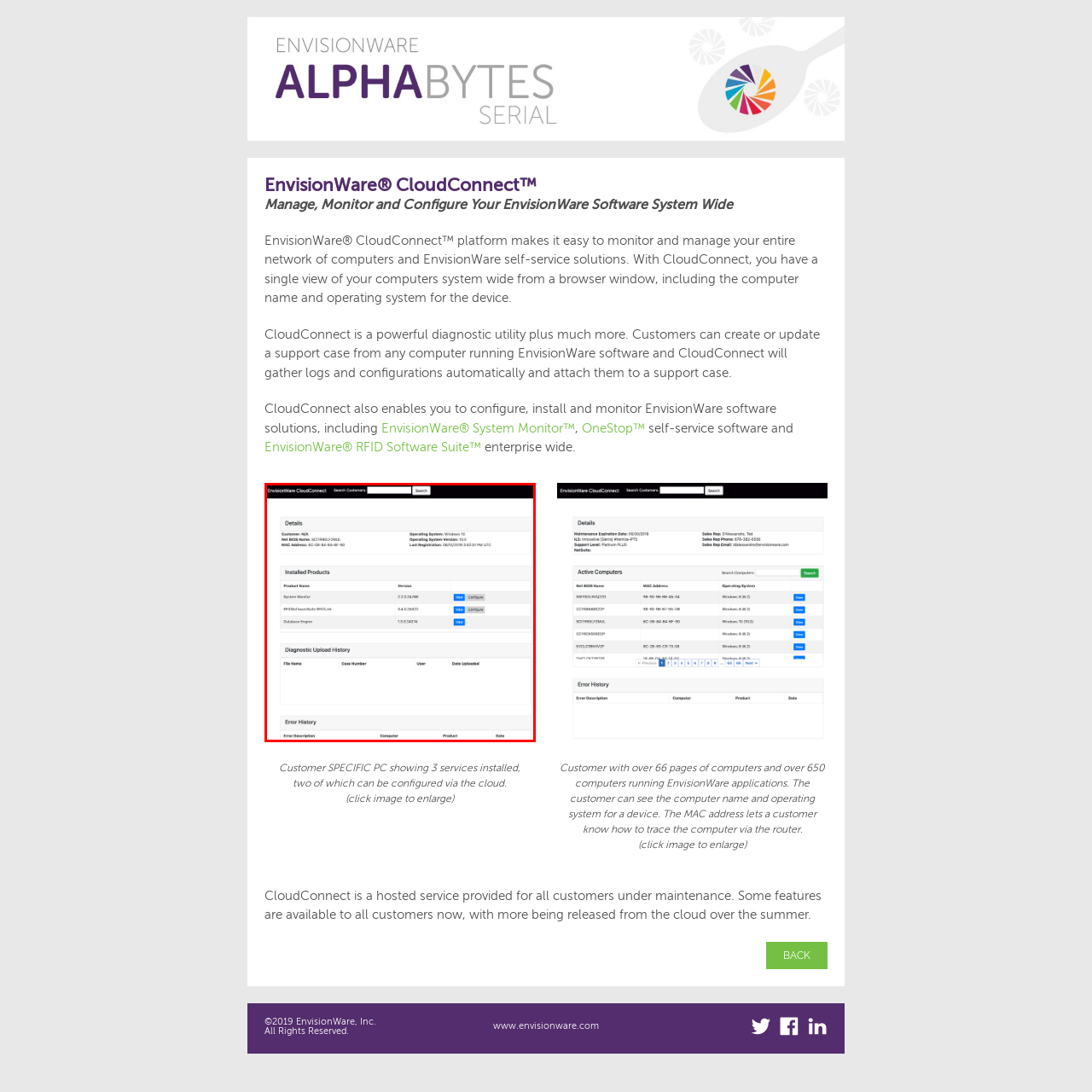Focus on the image within the purple boundary, What type of information is displayed in the 'Error History' section? 
Answer briefly using one word or phrase.

Error descriptions and related details